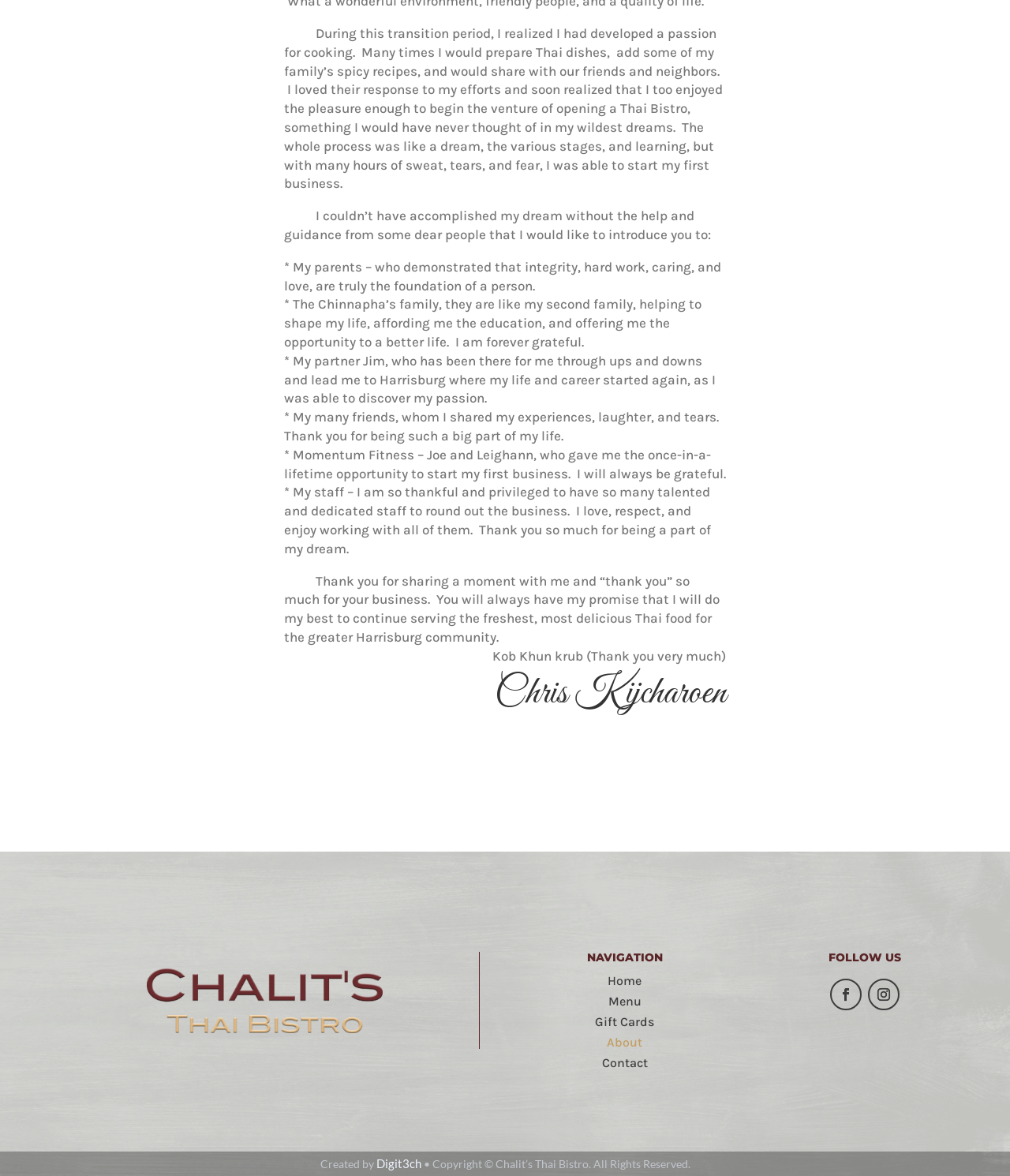Locate the bounding box coordinates of the UI element described by: "TV programme". Provide the coordinates as four float numbers between 0 and 1, formatted as [left, top, right, bottom].

None